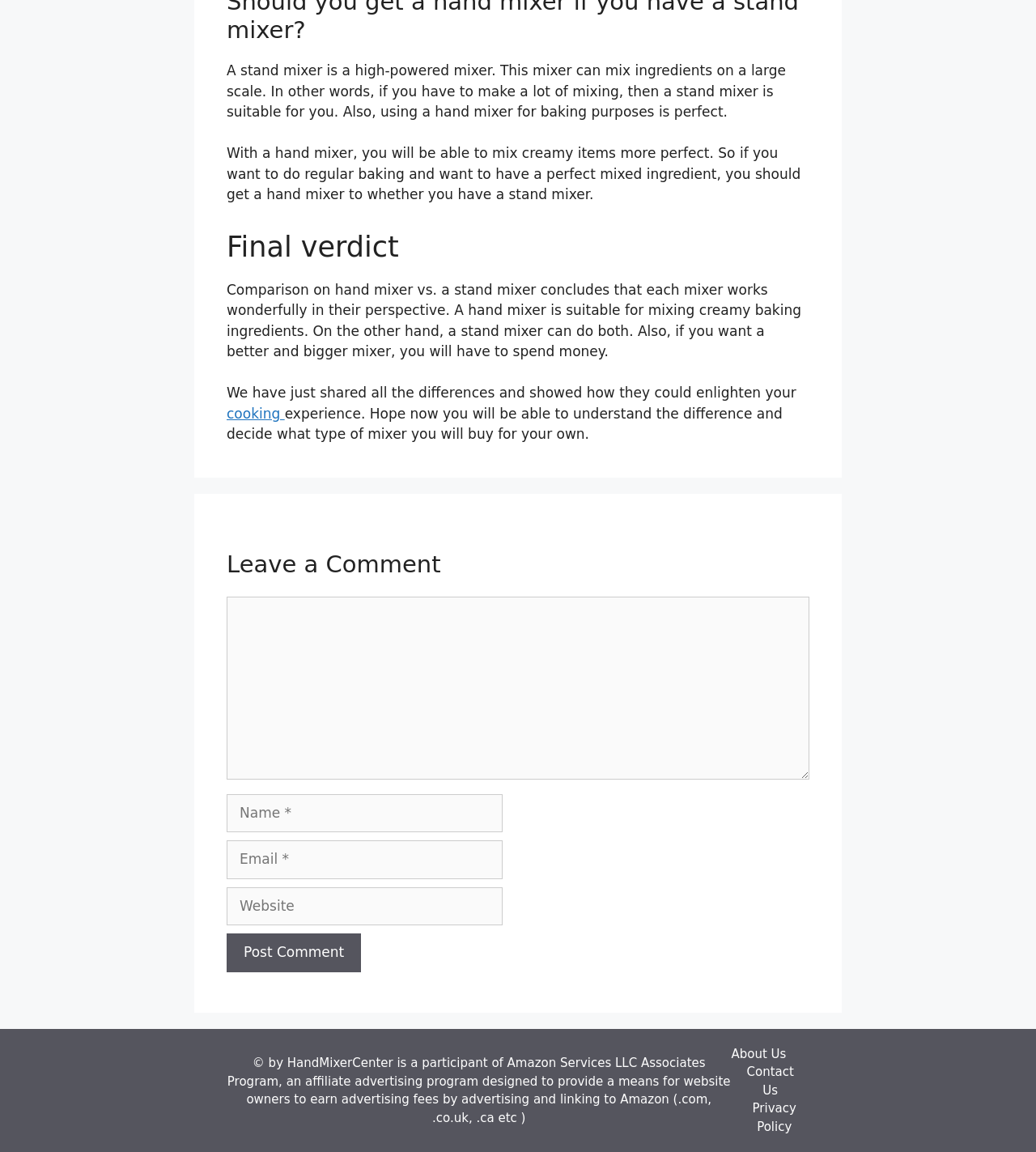Provide a short answer using a single word or phrase for the following question: 
What is the main purpose of a stand mixer?

Mix ingredients on a large scale